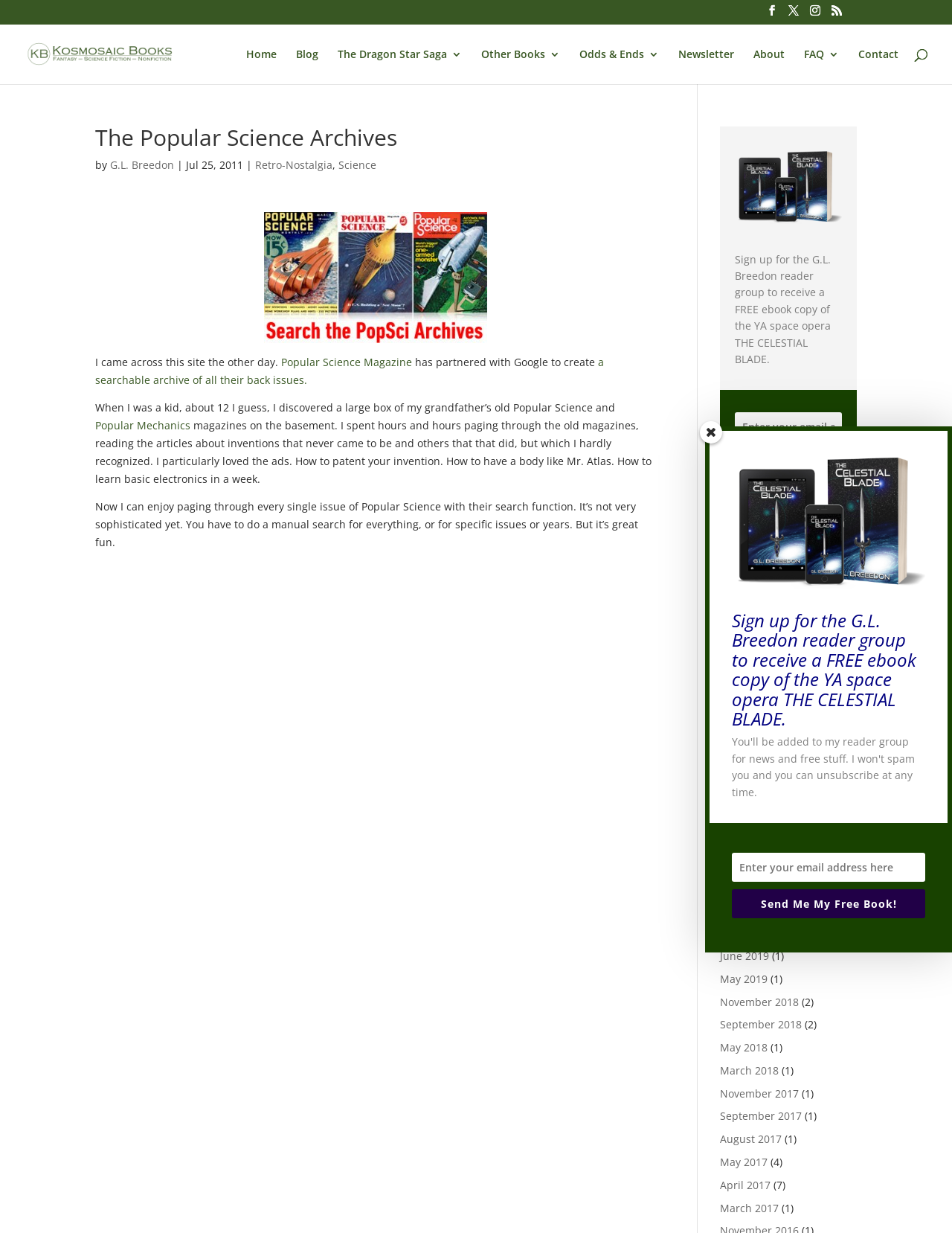How can I get a free ebook?
Please give a detailed answer to the question using the information shown in the image.

To get a free ebook, I can sign up for the G.L. Breedon reader group by entering my email address in the textbox provided and clicking the 'Send Me My Free Book!' button. This is indicated by the text 'Sign up for the G.L. Breedon reader group to receive a FREE ebook copy of the YA space opera THE CELESTIAL BLADE'.